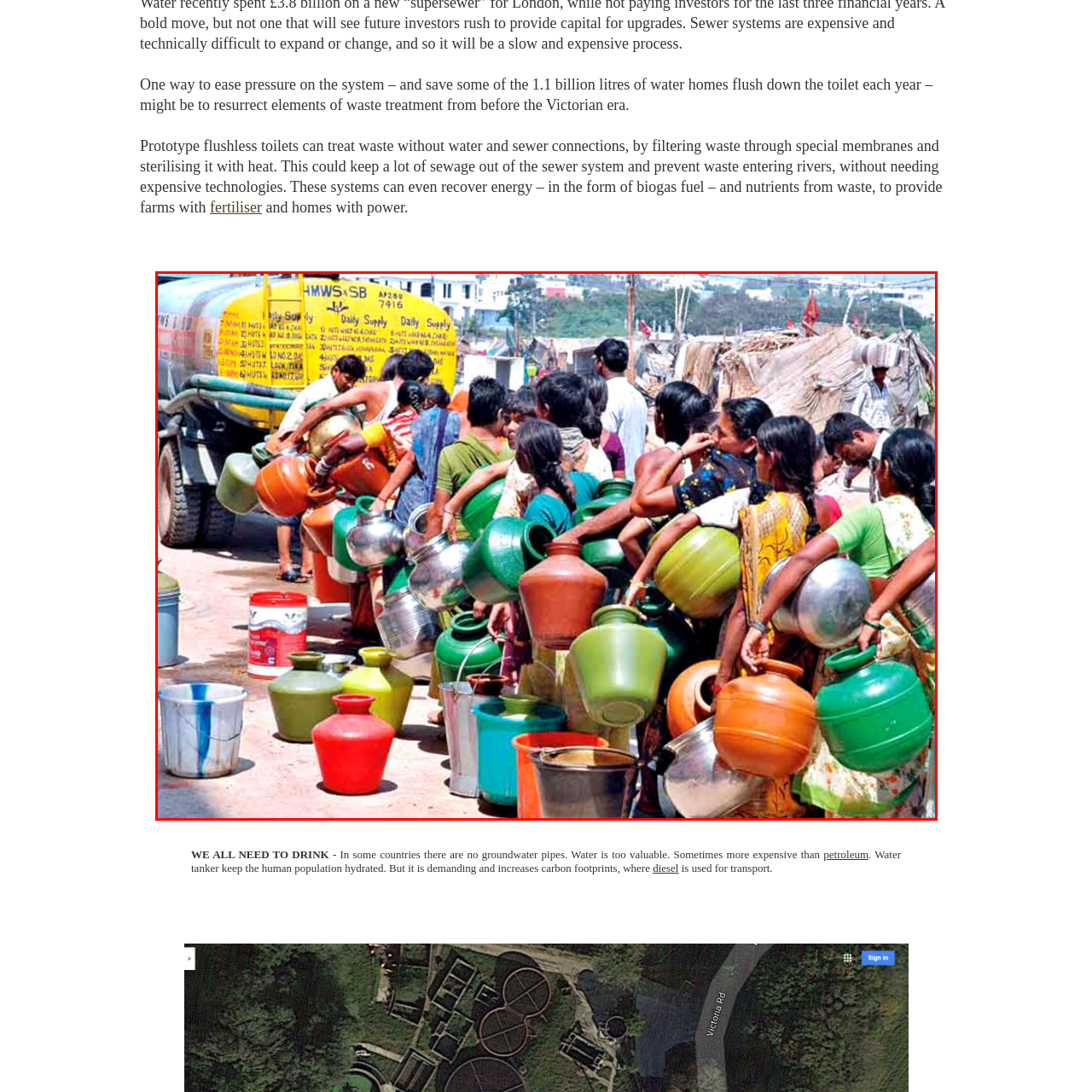Describe in detail what you see in the image highlighted by the red border.

In a bustling scene underscoring the critical need for water in everyday life, a group of women gather at a water supply point, each balancing multiple pots and containers. The image captures the diverse array of vessels—some are brightly colored like orange, green, and red, while others are metallic and cylindrical. A water truck parked in the background signifies the essential service delivering this precious resource. The women's expressions reflect determination and resilience as they carry homes upon their shoulders, illustrating the struggle faced by communities where groundwater is scarce. This image serves as a poignant reminder of the importance of accessible water supplies and the traditional ways of collecting water that still persist in many areas around the globe.